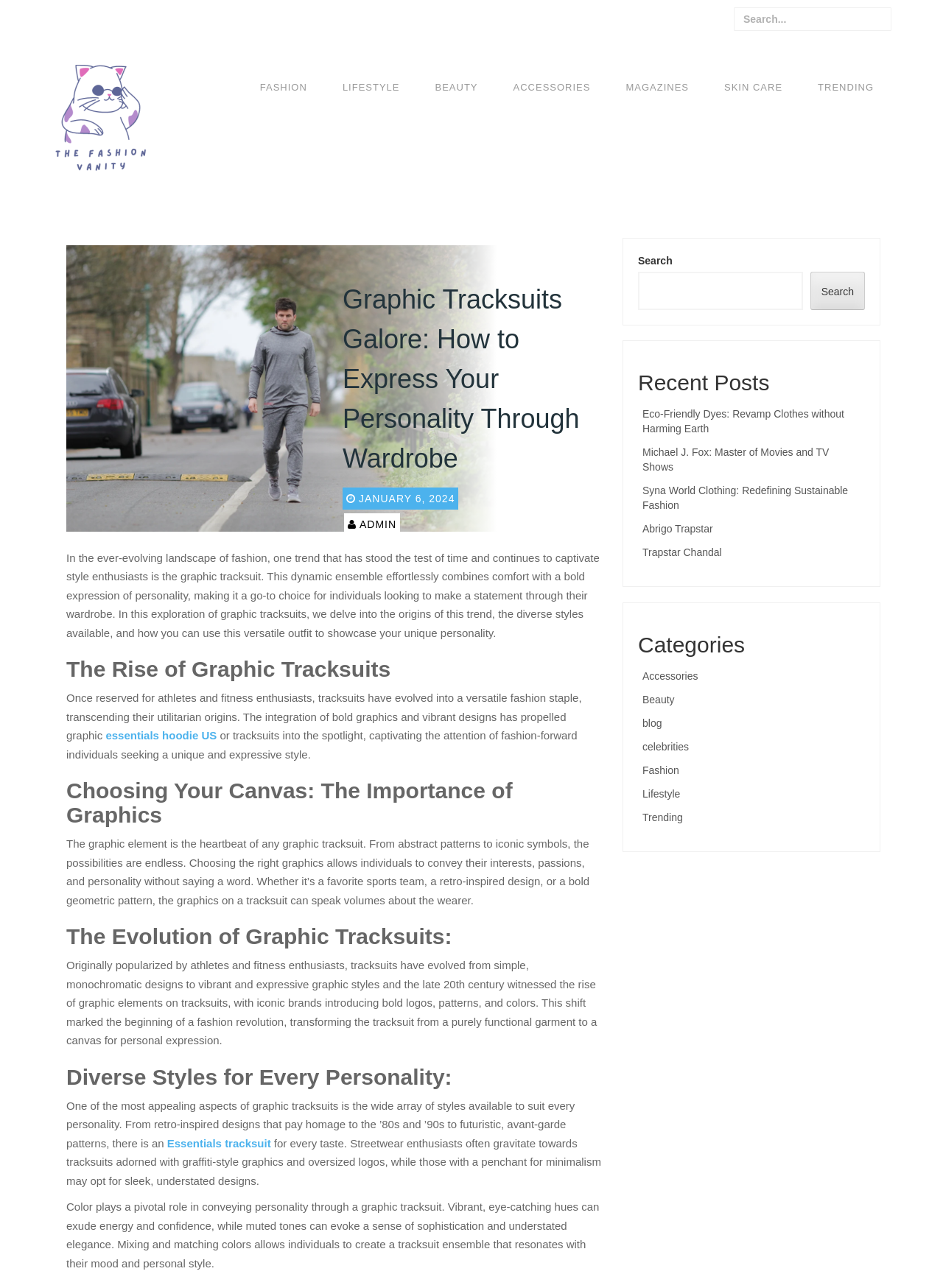Based on what you see in the screenshot, provide a thorough answer to this question: What is the date of the article 'Graphic Tracksuits Galore: How to Express Your Personality Through Wardrobe'?

The date of the article is mentioned below the heading as 'JANUARY 6, 2024', indicating when the article was published.